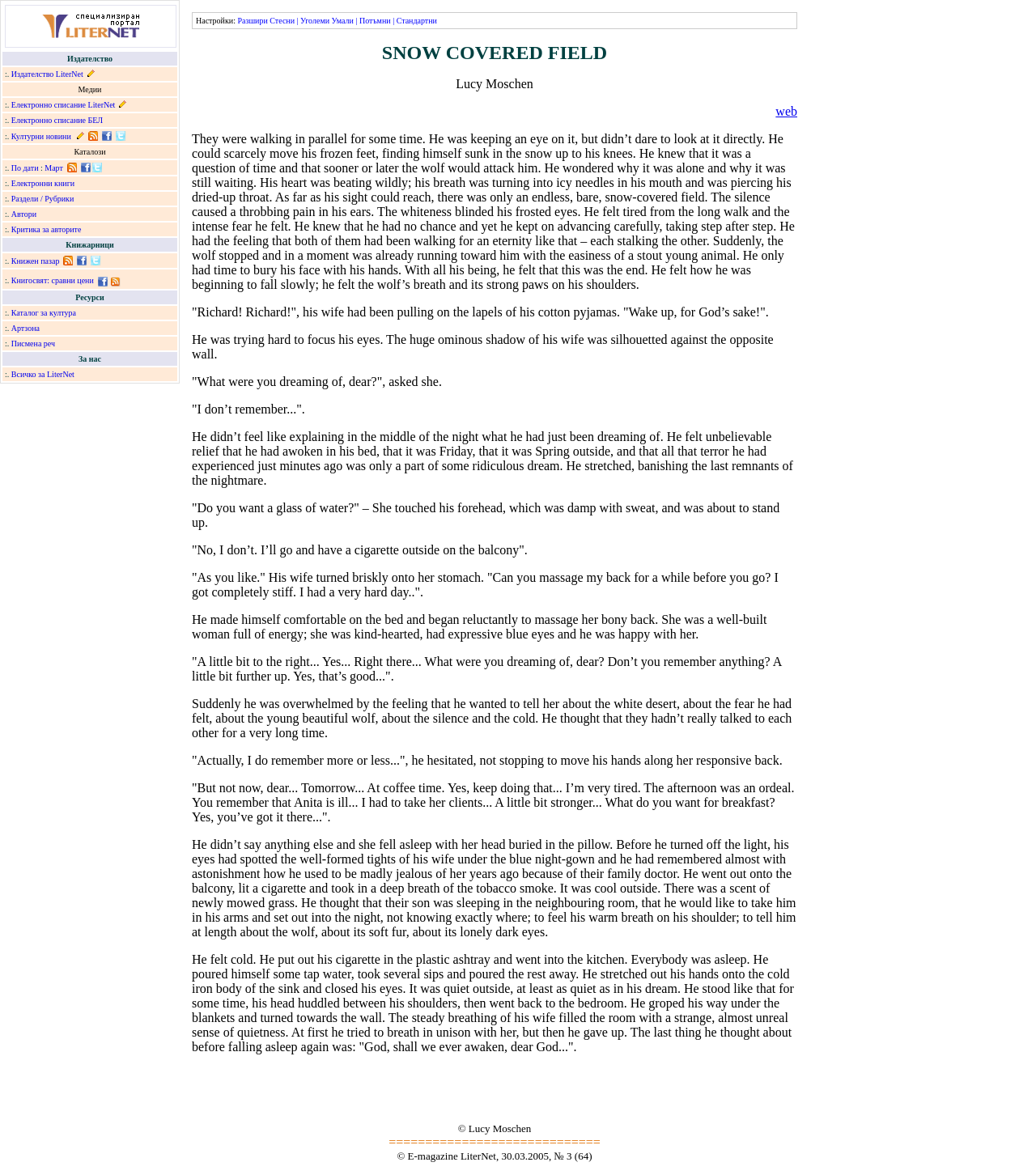Provide the bounding box coordinates of the HTML element described as: "Стандартни". The bounding box coordinates should be four float numbers between 0 and 1, i.e., [left, top, right, bottom].

[0.383, 0.014, 0.422, 0.021]